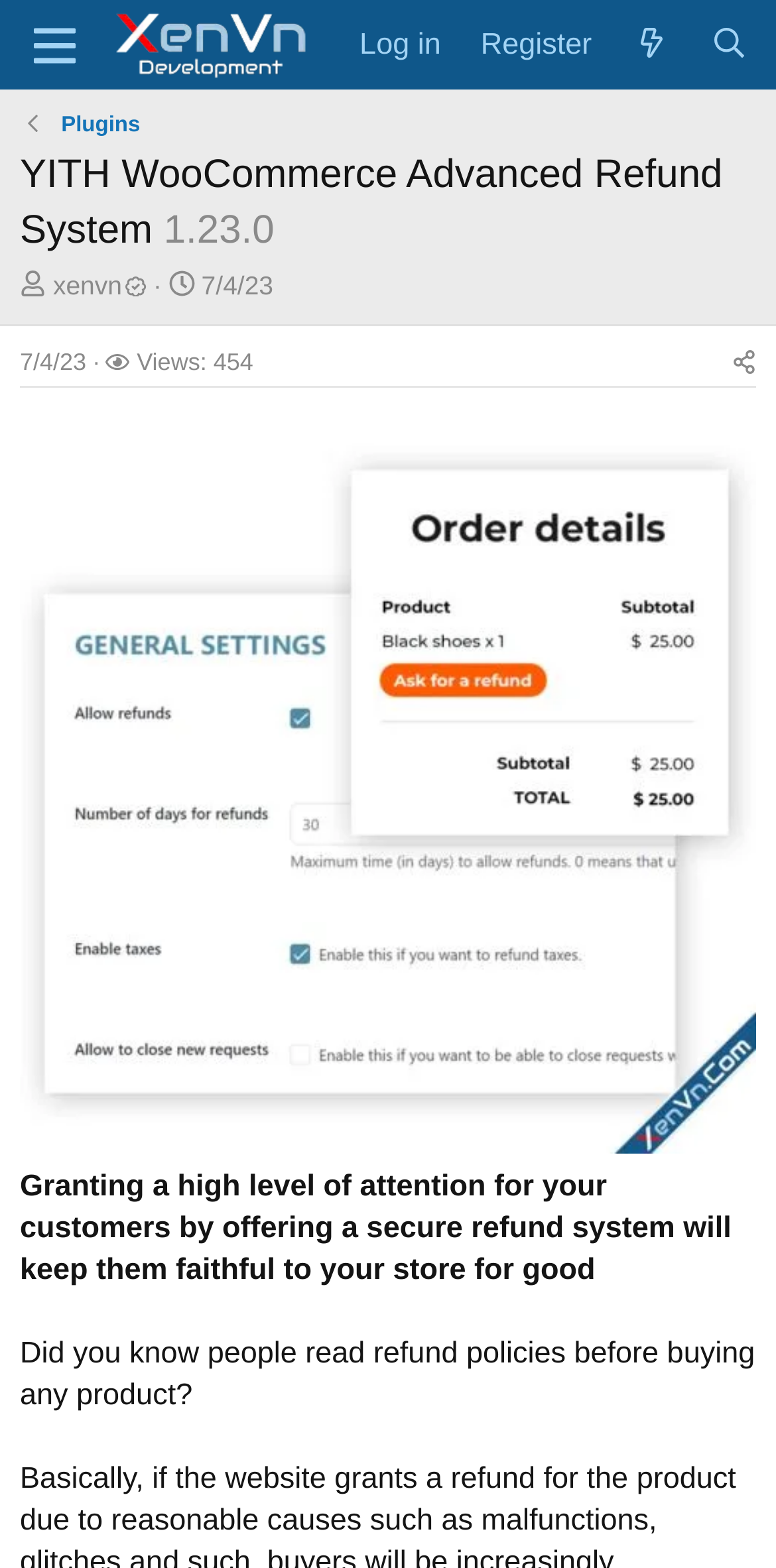What is the image file name mentioned on the webpage?
Please interpret the details in the image and answer the question thoroughly.

I found the image file name by looking at the generic element on the webpage, which has an image element with the file name 'YITH-WooCommerce-Advanced-Refund-System.webp'.